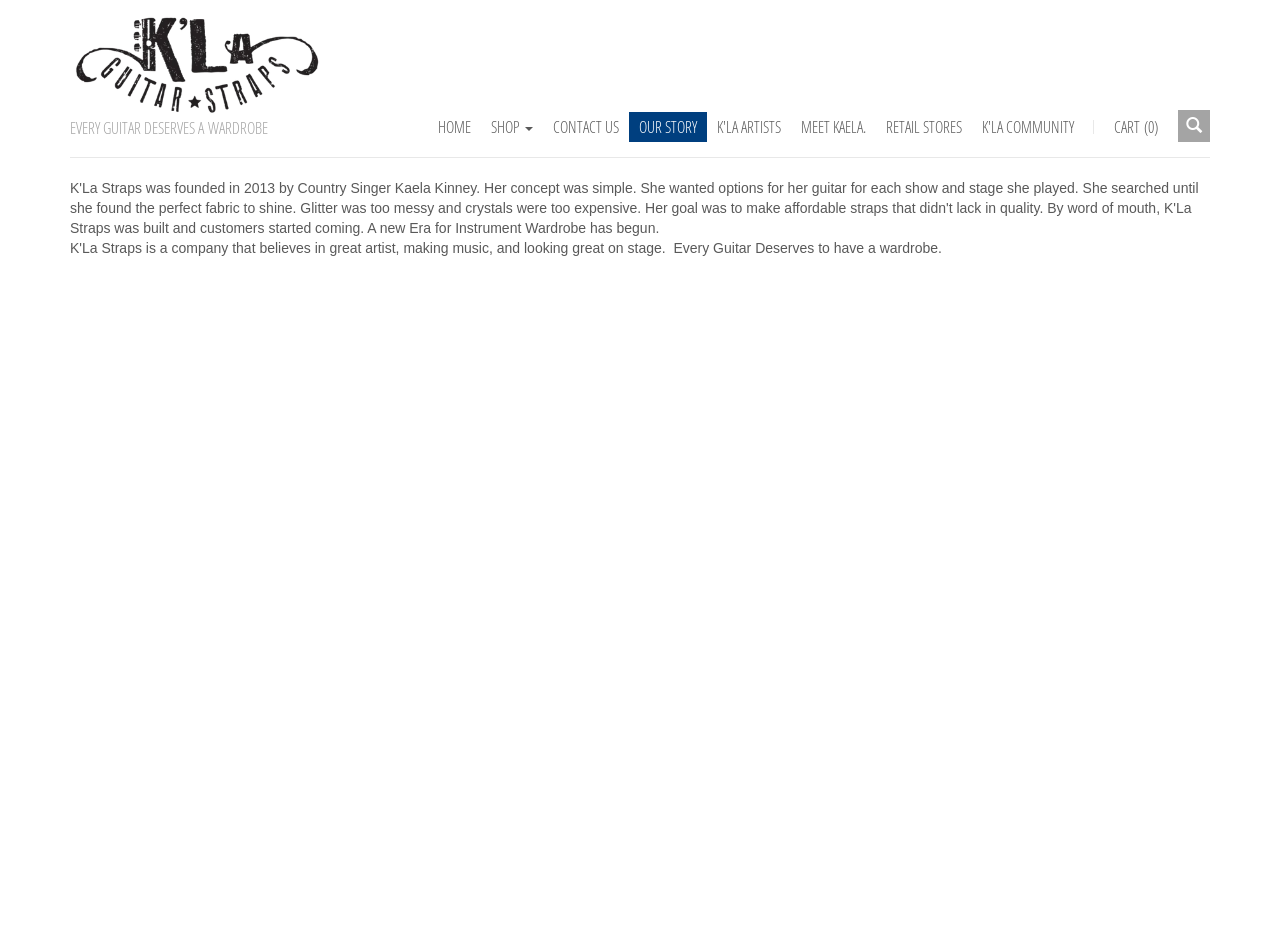How many navigation links are there?
Examine the webpage screenshot and provide an in-depth answer to the question.

There are 9 navigation links at the top of the webpage, which are 'HOME', 'SHOP', 'CONTACT US', 'OUR STORY', 'K'LA ARTISTS', 'MEET KAELA.', 'RETAIL STORES', and 'K'LA COMMUNITY'.